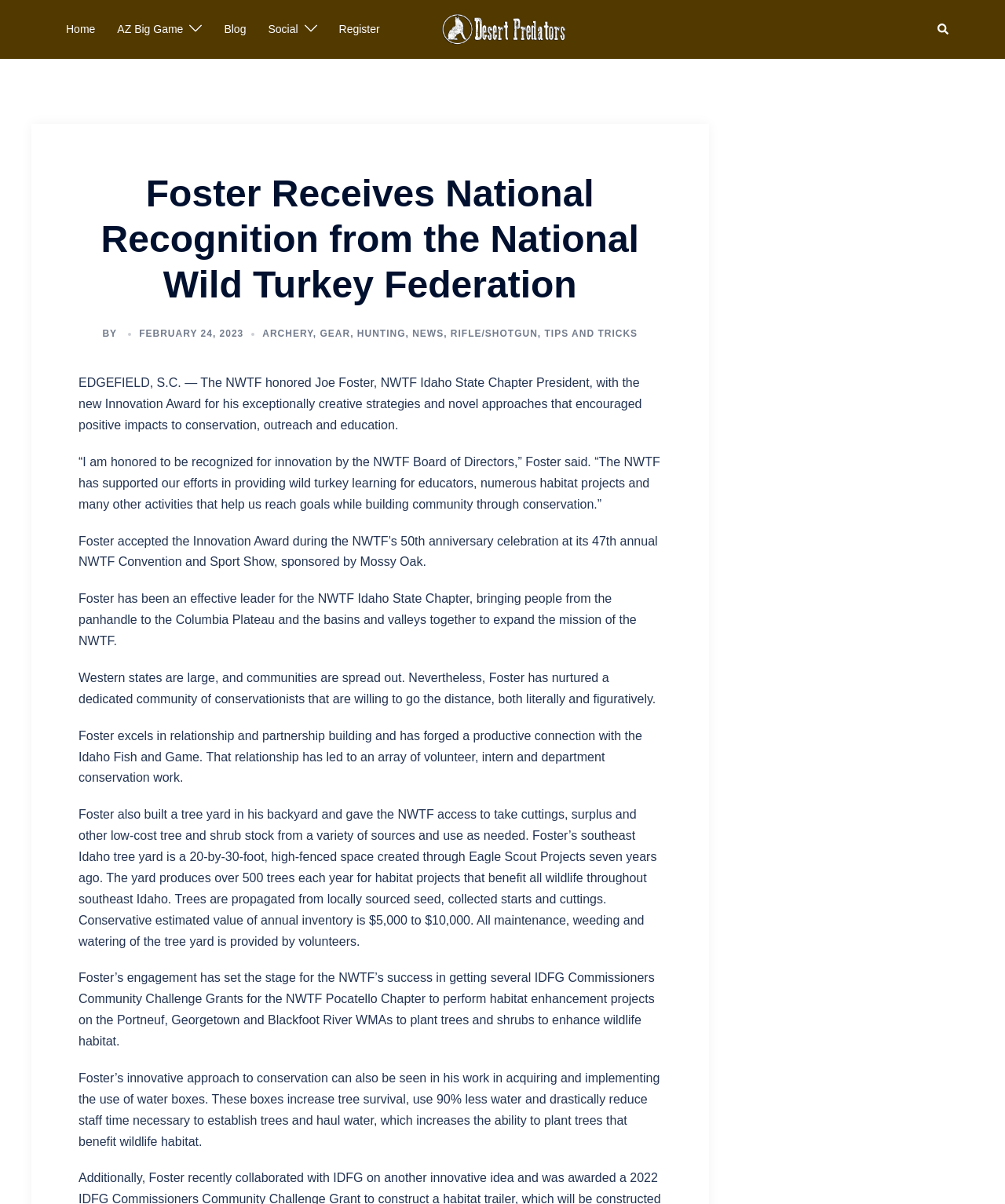What is the name of the company that sponsored the NWTF Convention and Sport Show?
Please ensure your answer to the question is detailed and covers all necessary aspects.

I found the answer by reading the text in the webpage, specifically the sentence 'Foster accepted the Innovation Award during the NWTF’s 50th anniversary celebration at its 47th annual NWTF Convention and Sport Show, sponsored by Mossy Oak...' which indicates that the company that sponsored the NWTF Convention and Sport Show is Mossy Oak.